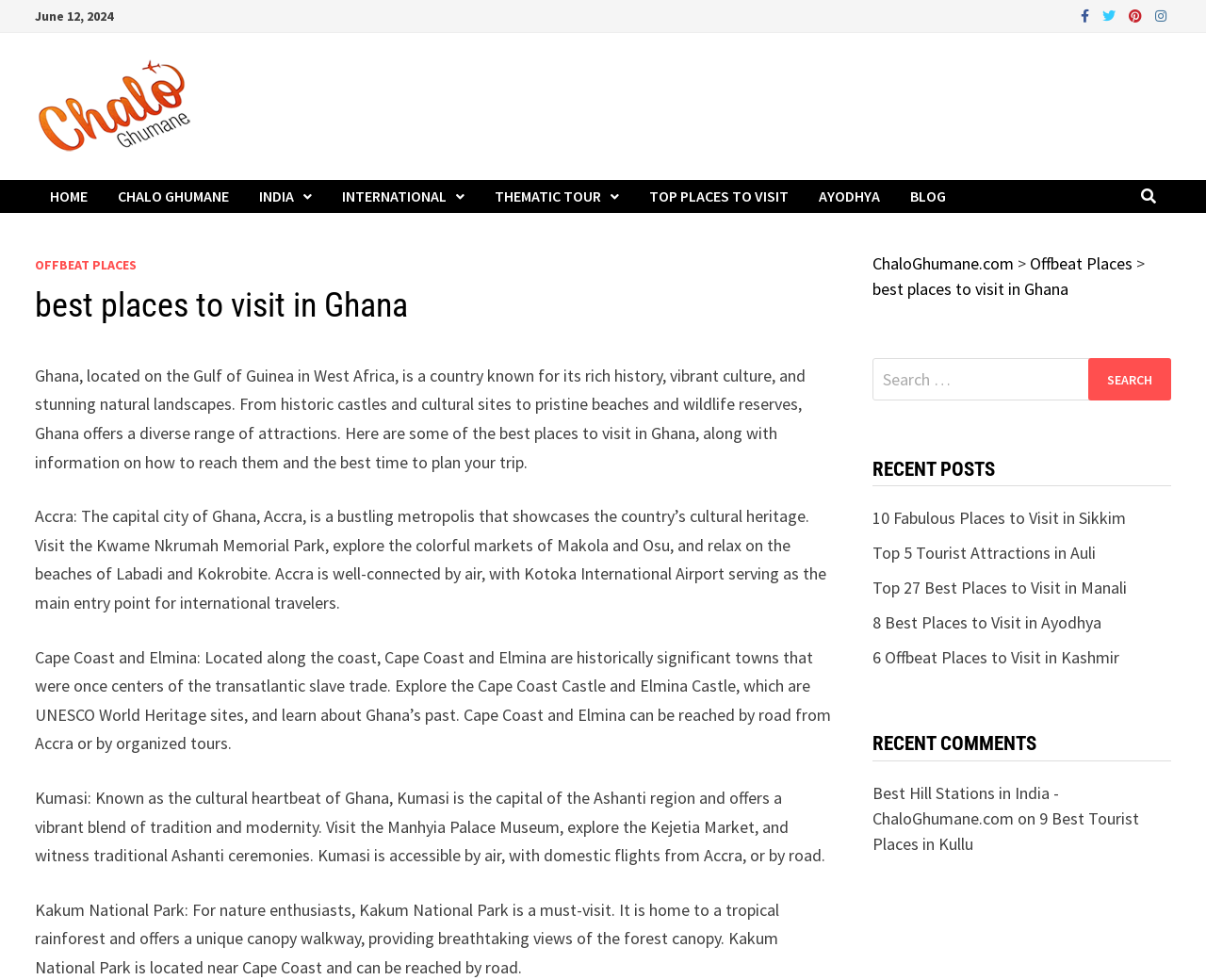What is the name of the national park mentioned?
Could you give a comprehensive explanation in response to this question?

The webpage mentions 'Kakum National Park: For nature enthusiasts, Kakum National Park is a must-visit...' which indicates that the national park being referred to is Kakum National Park.